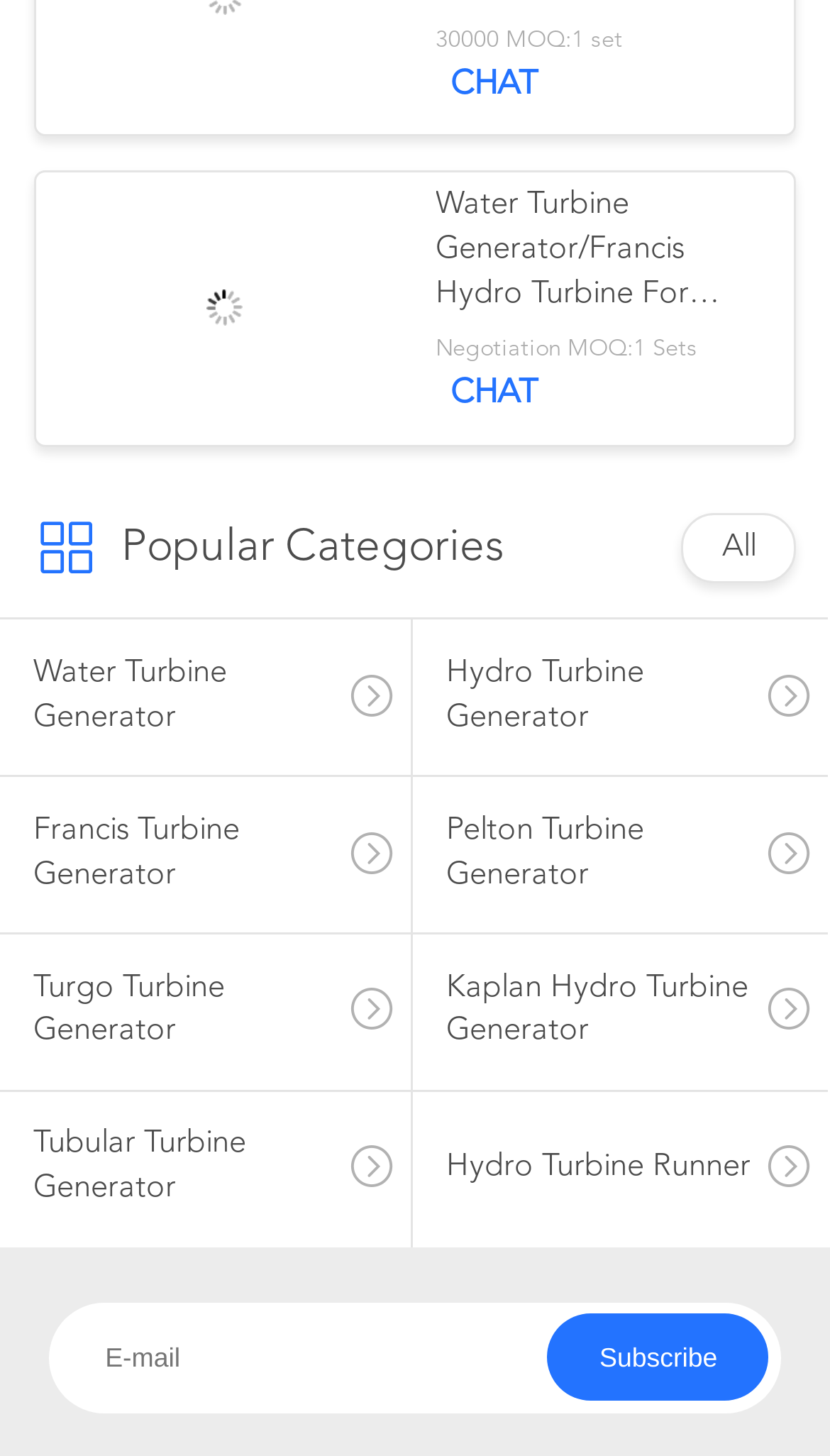Locate the bounding box coordinates of the element that needs to be clicked to carry out the instruction: "browse Kaplan Hydro Turbine Generator products". The coordinates should be given as four float numbers ranging from 0 to 1, i.e., [left, top, right, bottom].

[0.497, 0.642, 0.997, 0.748]